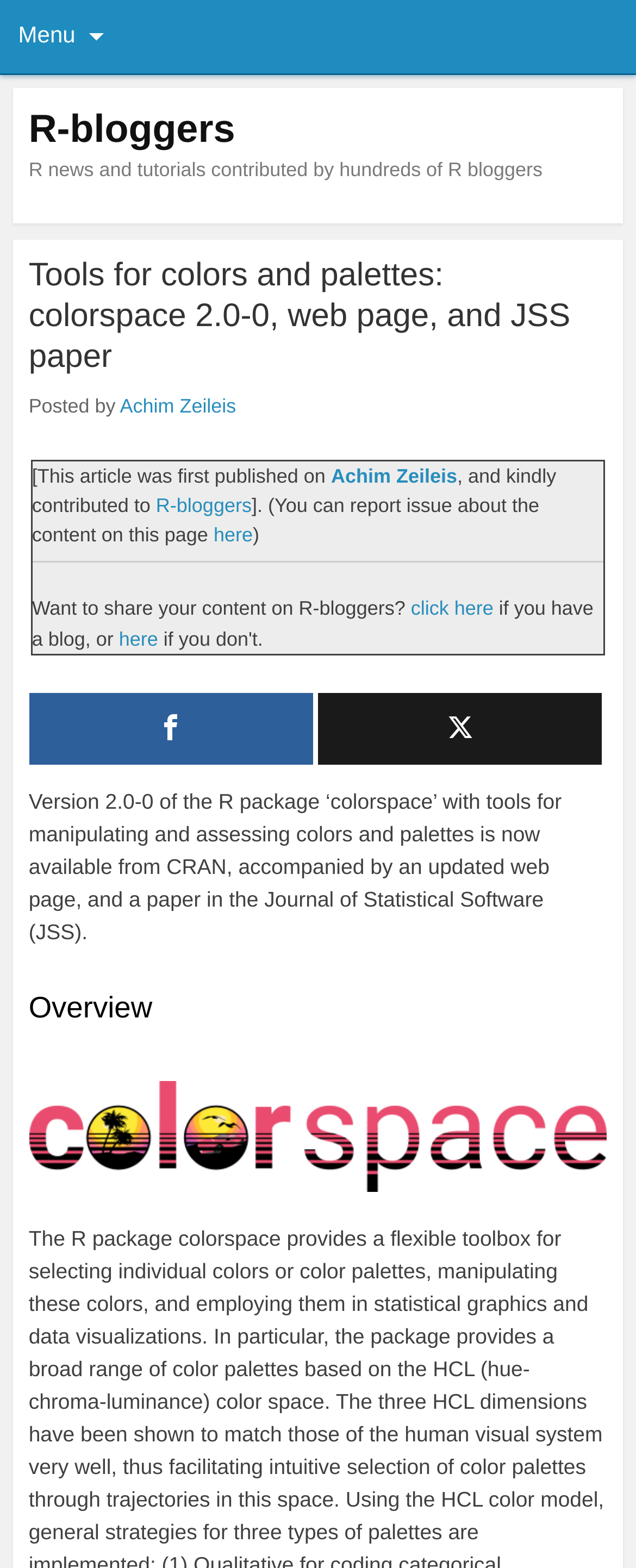Determine the bounding box coordinates of the area to click in order to meet this instruction: "Click on the R-bloggers link".

[0.045, 0.068, 0.37, 0.096]